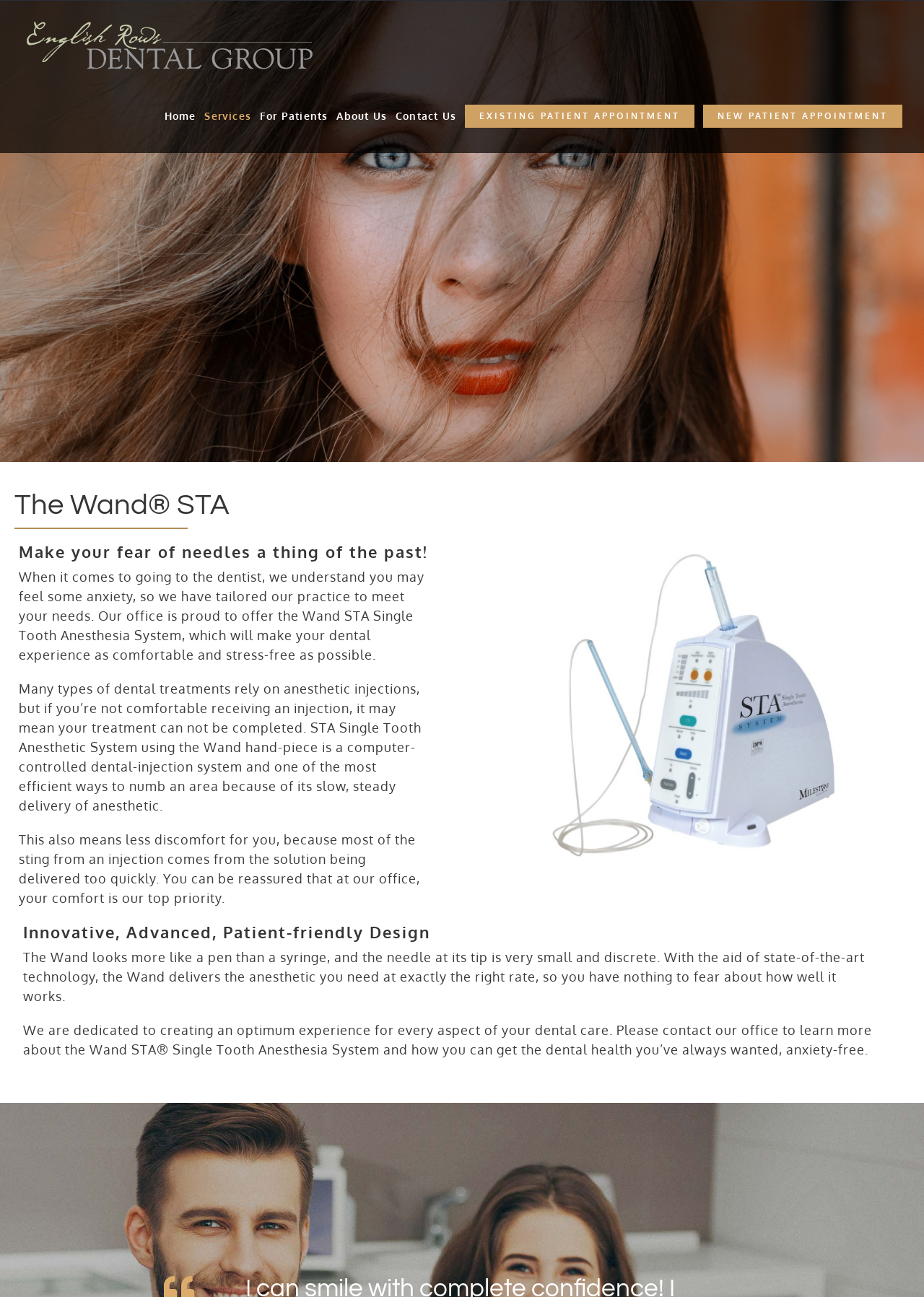Using the given description, provide the bounding box coordinates formatted as (top-left x, top-left y, bottom-right x, bottom-right y), with all values being floating point numbers between 0 and 1. Description: Bookings

None